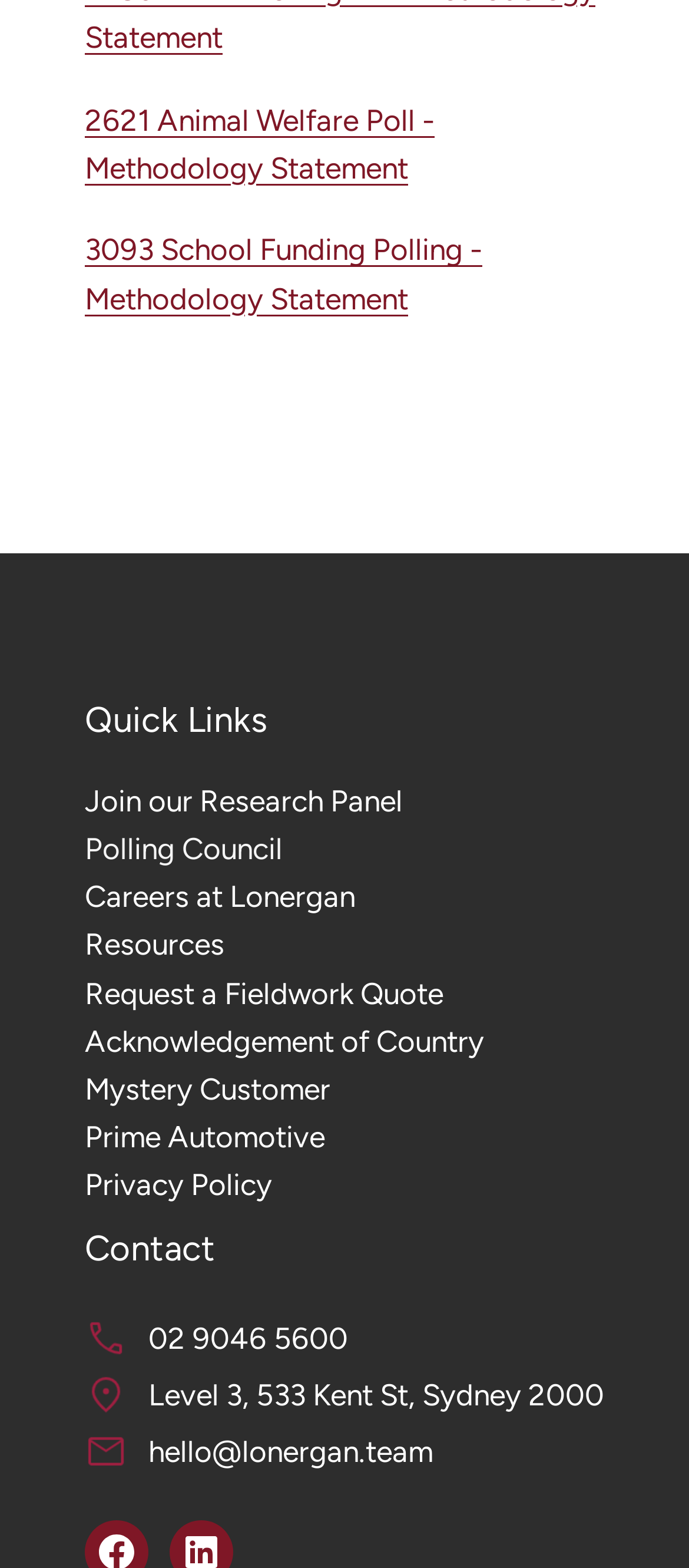Using the description "Request a Fieldwork Quote", locate and provide the bounding box of the UI element.

[0.123, 0.622, 0.644, 0.644]